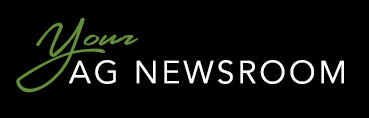What is the color of the phrase 'AG NEWSROOM'?
From the image, provide a succinct answer in one word or a short phrase.

White